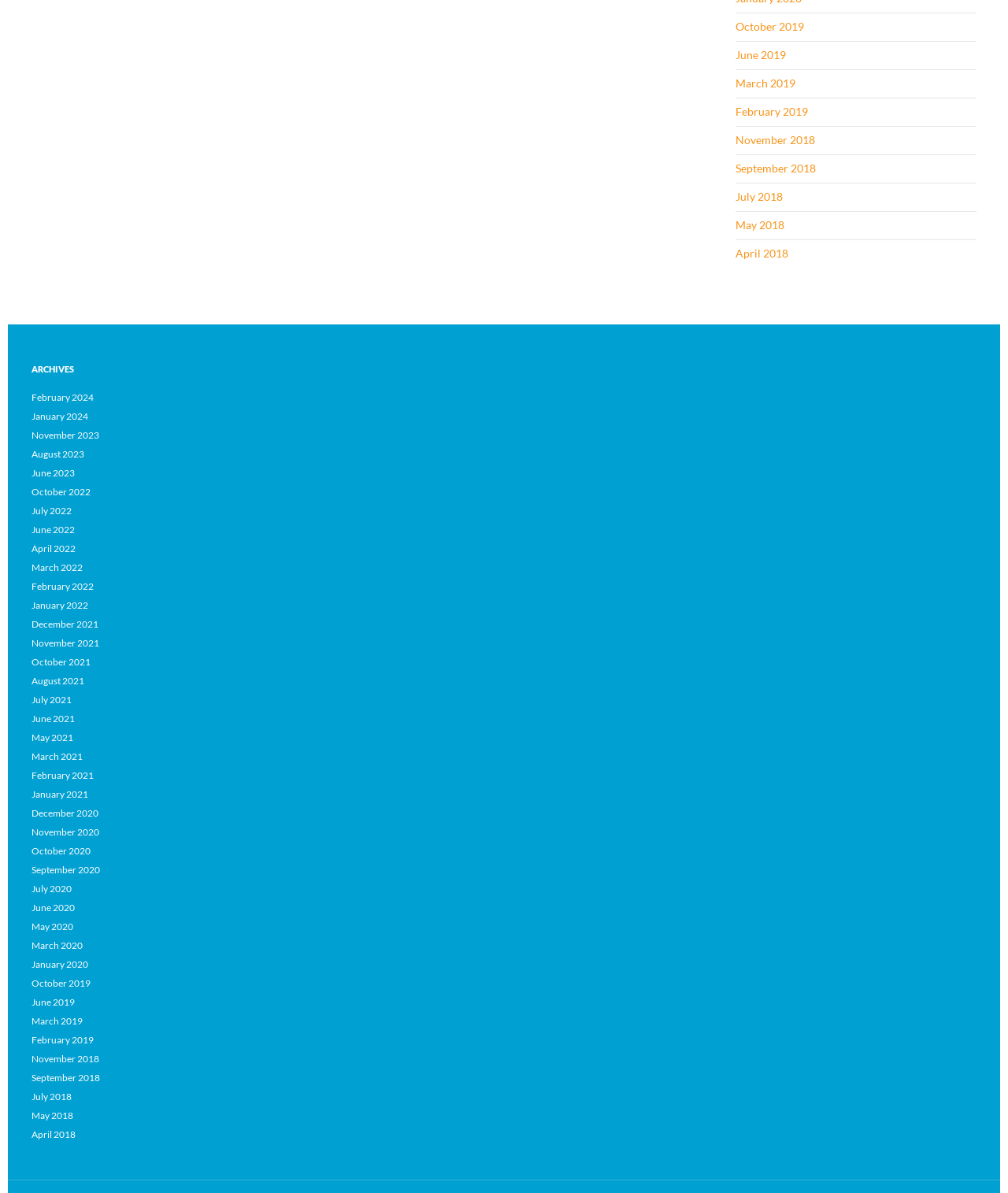Please find the bounding box coordinates of the element that must be clicked to perform the given instruction: "View archives". The coordinates should be four float numbers from 0 to 1, i.e., [left, top, right, bottom].

[0.031, 0.304, 0.23, 0.316]